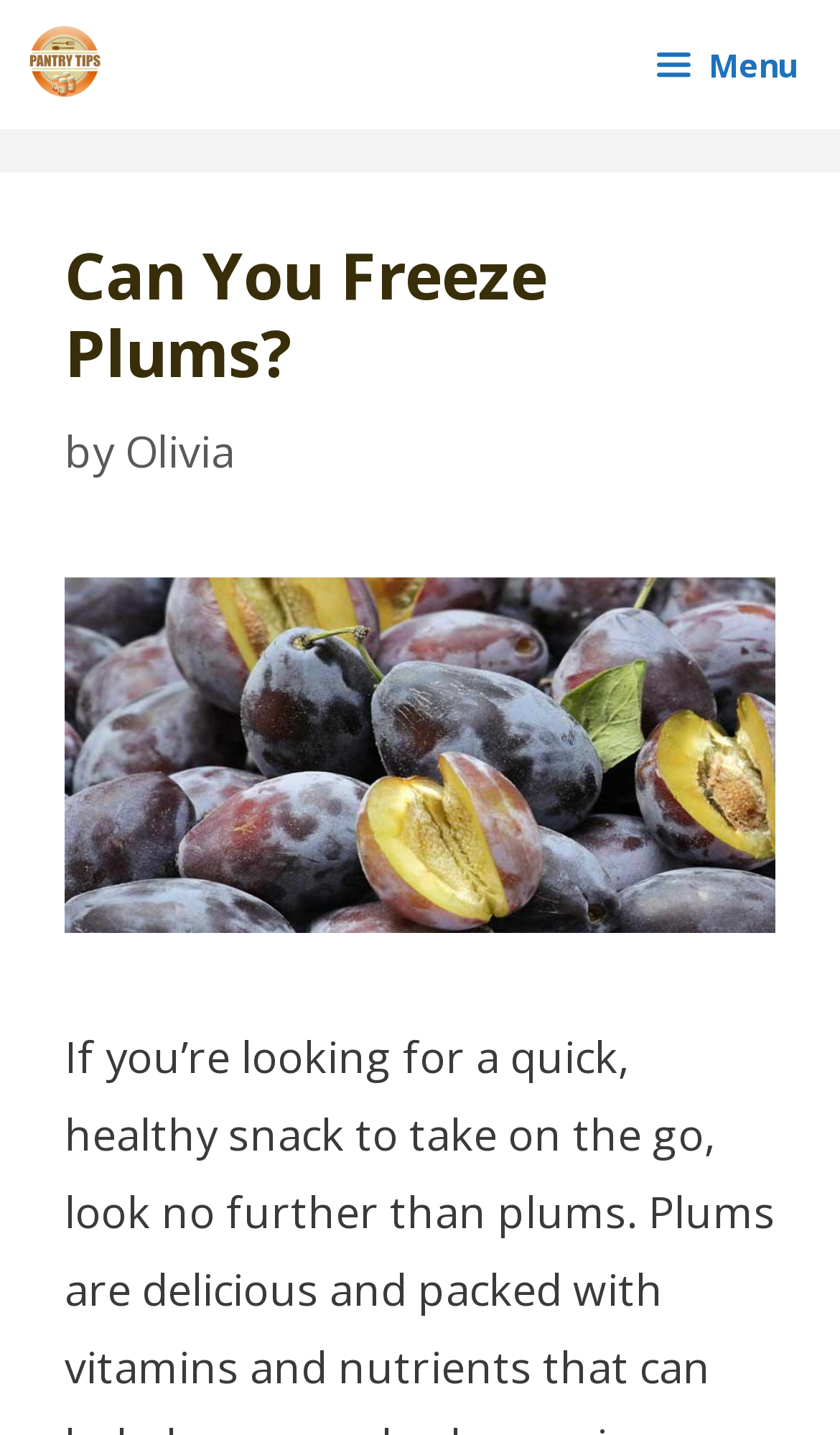Is there a menu button on the webpage?
Carefully analyze the image and provide a thorough answer to the question.

There is a menu button on the top-right corner of the webpage, represented by an icon '' and labeled as 'Menu', which suggests that it can be expanded to show more options.